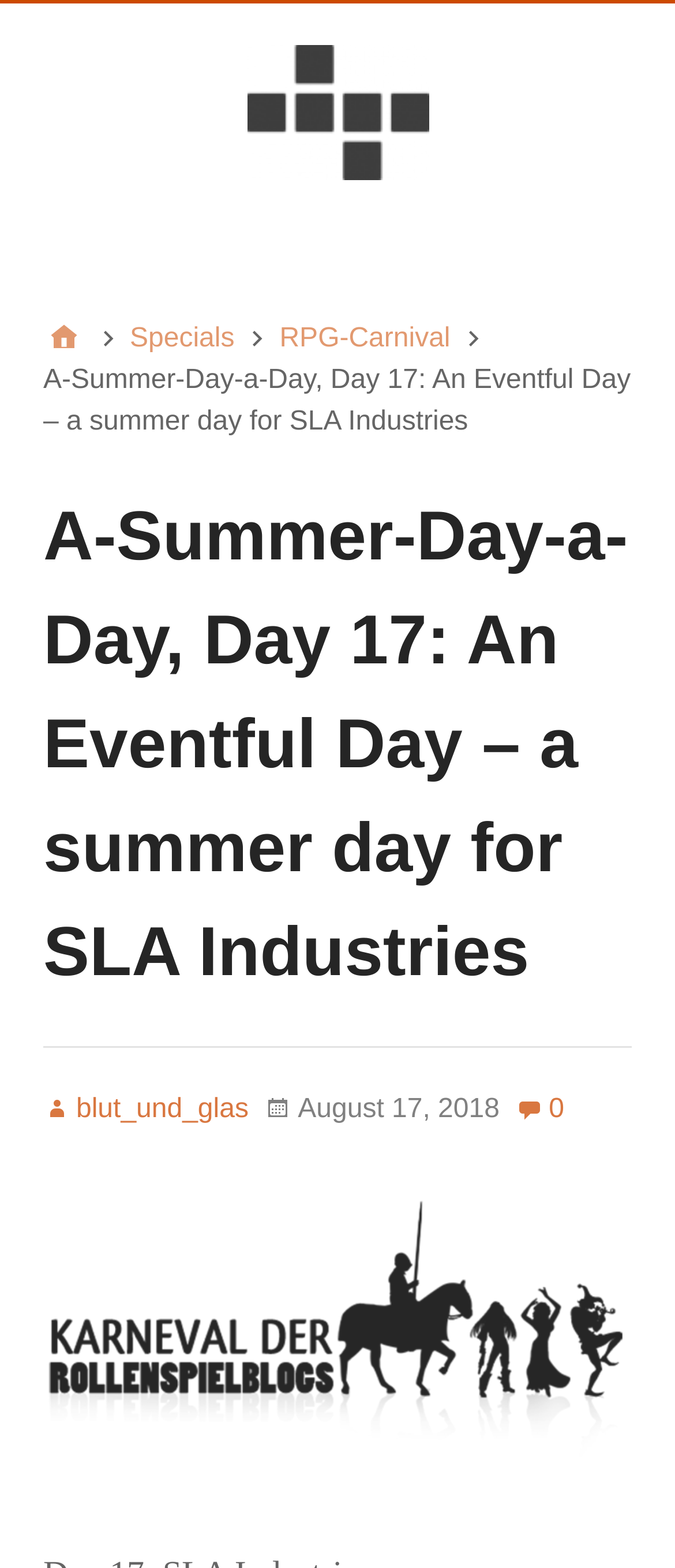Kindly determine the bounding box coordinates of the area that needs to be clicked to fulfill this instruction: "go back to home page".

[0.064, 0.203, 0.126, 0.23]